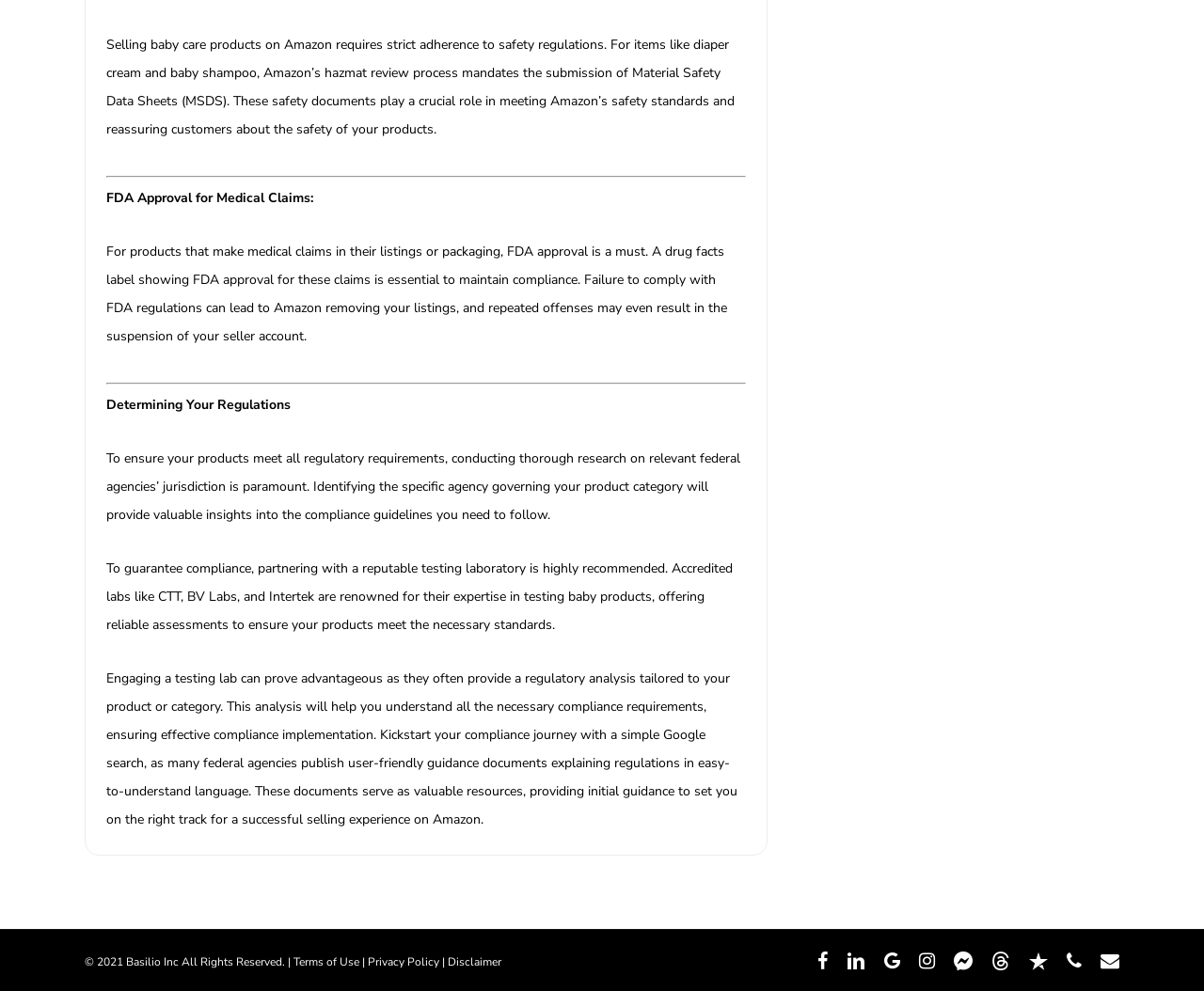Why is partnering with a reputable testing laboratory recommended?
Refer to the image and offer an in-depth and detailed answer to the question.

The webpage suggests that partnering with a reputable testing laboratory is highly recommended to ensure compliance, as they can provide reliable assessments to ensure products meet the necessary standards, and also offer a regulatory analysis tailored to the product or category.